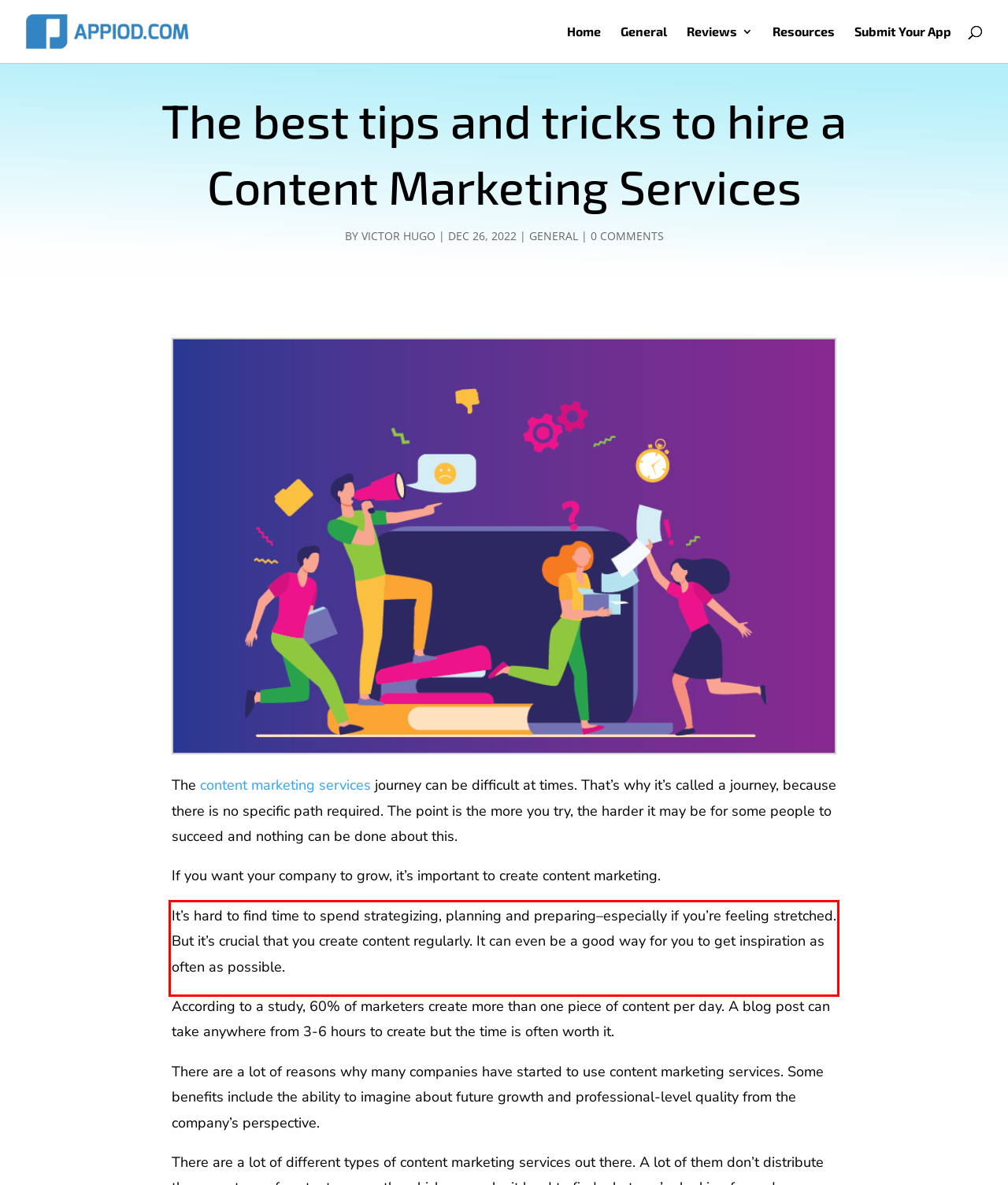You are presented with a webpage screenshot featuring a red bounding box. Perform OCR on the text inside the red bounding box and extract the content.

It’s hard to find time to spend strategizing, planning and preparing–especially if you’re feeling stretched. But it’s crucial that you create content regularly. It can even be a good way for you to get inspiration as often as possible.